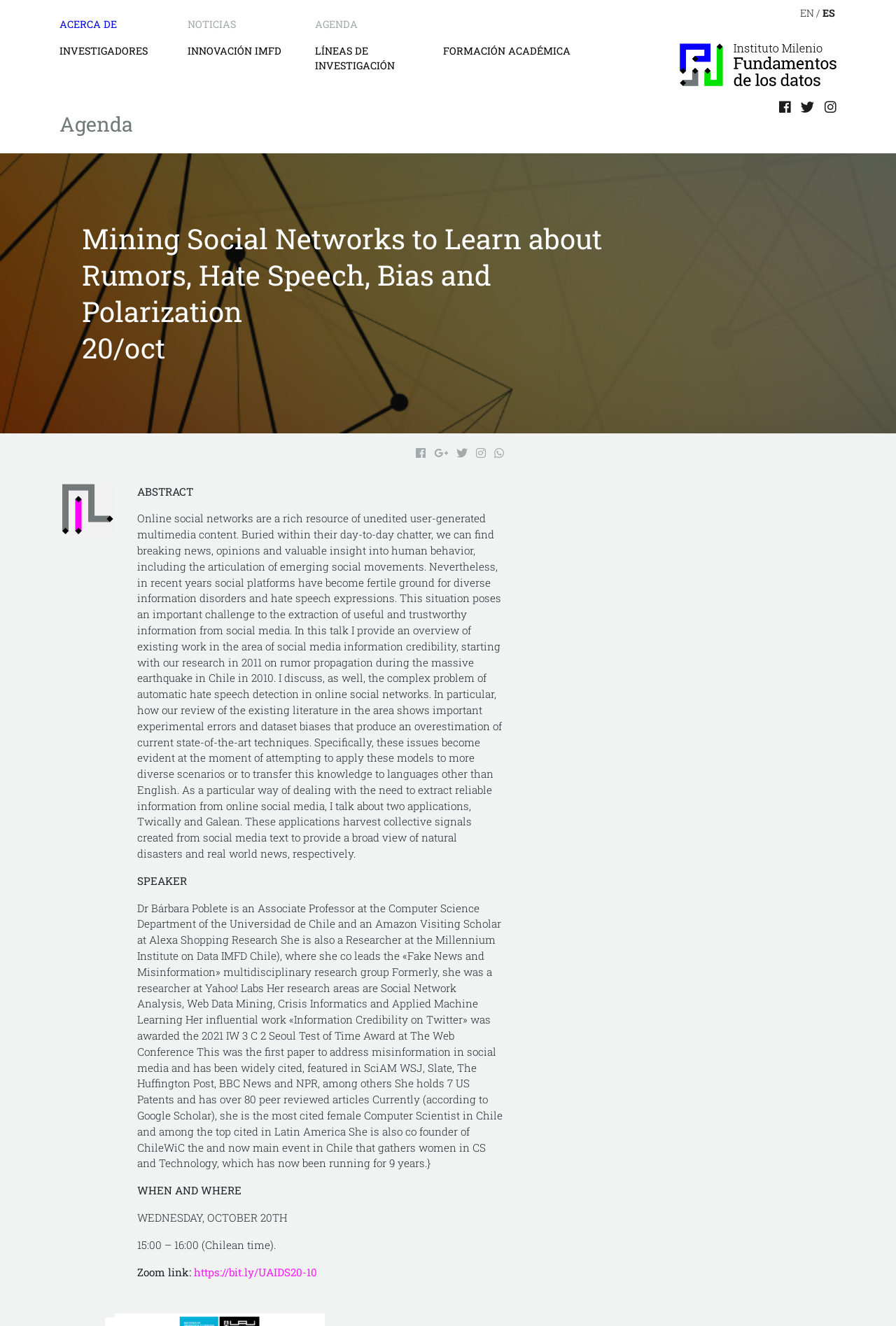Summarize the contents and layout of the webpage in detail.

The webpage appears to be an event page for a talk titled "Mining Social Networks to Learn about Rumors, Hate Speech, Bias and Polarization" by Dr. Bárbara Poblete. At the top of the page, there is a header section with the title "Agenda" and the title of the talk. Below this, there is a section with the title of the talk, the date "20/oct", and five social media links.

To the right of the title section, there is an image. Below the image, there is an abstract section with a heading "ABSTRACT" and a lengthy text describing the talk's content, including the topics of social media information credibility, rumor propagation, hate speech detection, and the applications Twically and Galean.

Further down the page, there is a section with a heading "SPEAKER" and a brief biography of Dr. Bárbara Poblete, including her research areas, achievements, and affiliations. Below this, there is a section with a heading "WHEN AND WHERE" and details about the event, including the date, time, and a Zoom link.